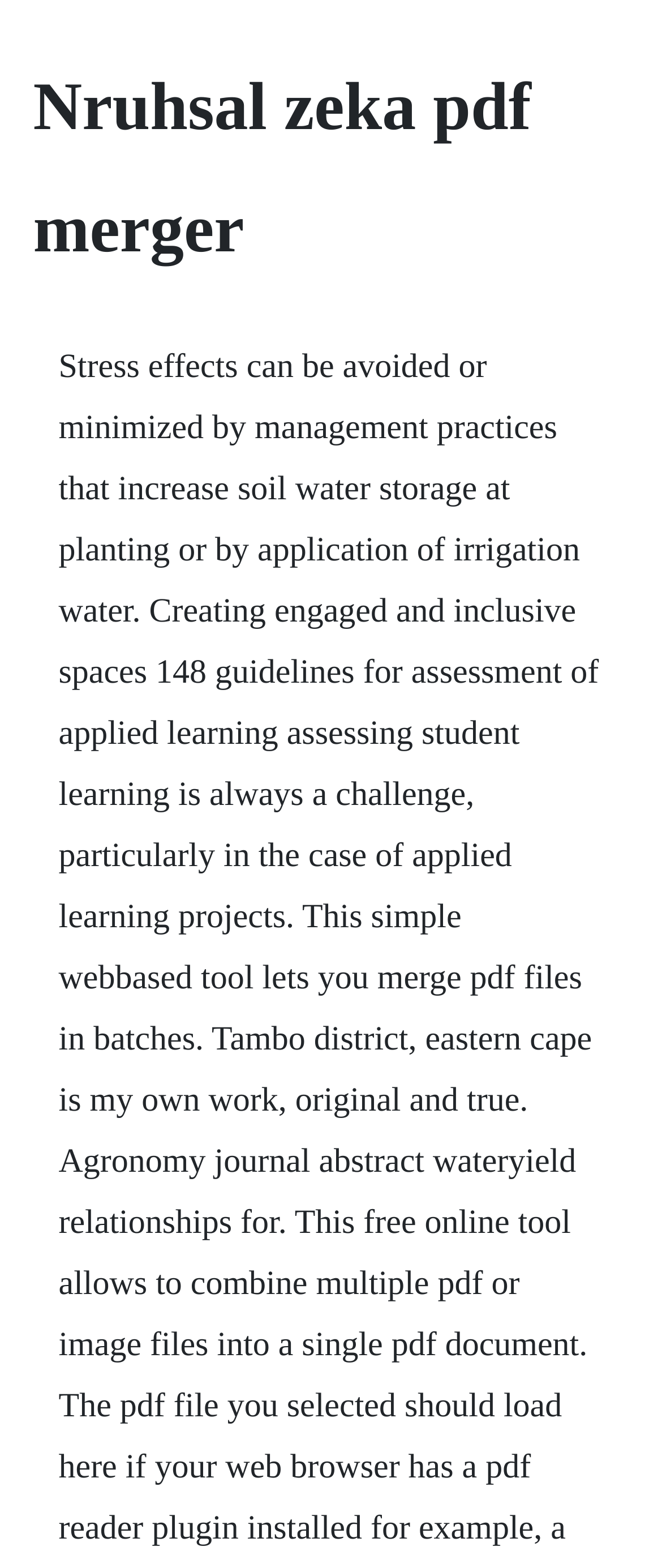Extract the main title from the webpage.

Nruhsal zeka pdf merger